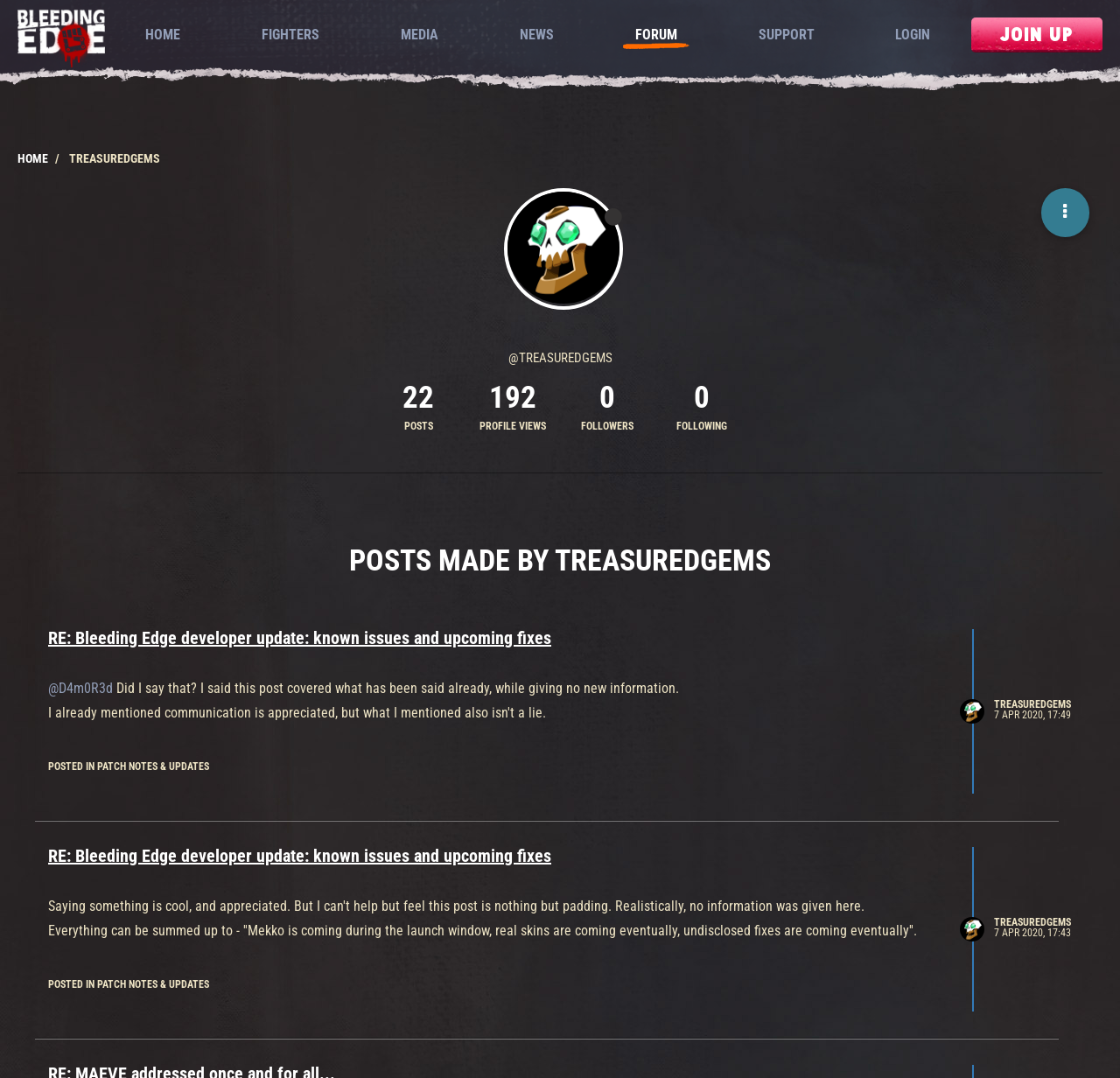Please examine the image and provide a detailed answer to the question: What is the name of the website?

The name of the website can be determined by looking at the top-left corner of the webpage, where the text 'TreasuredGems' is displayed.